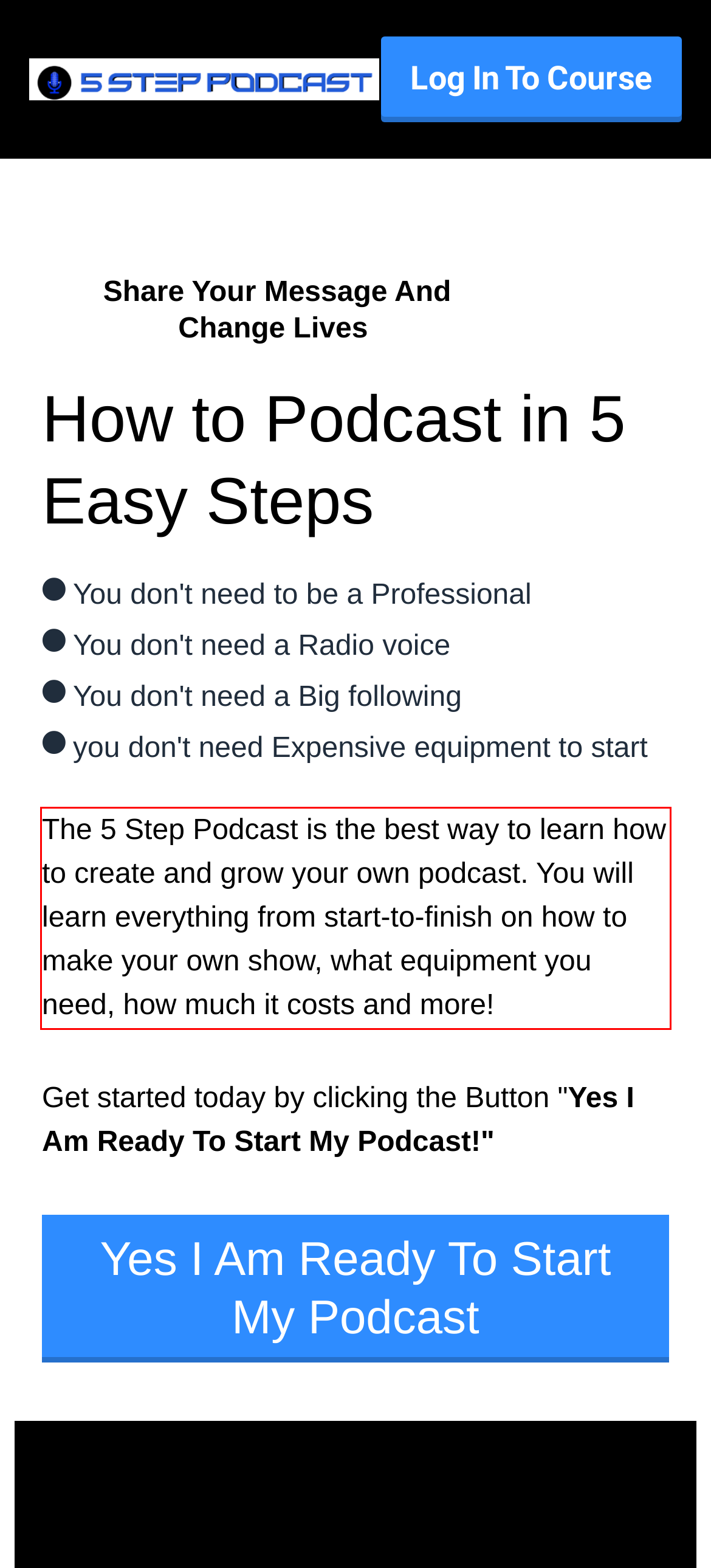Look at the screenshot of the webpage, locate the red rectangle bounding box, and generate the text content that it contains.

The 5 Step Podcast is the best way to learn how to create and grow your own podcast. You will learn everything from start-to-finish on how to make your own show, what equipment you need, how much it costs and more!